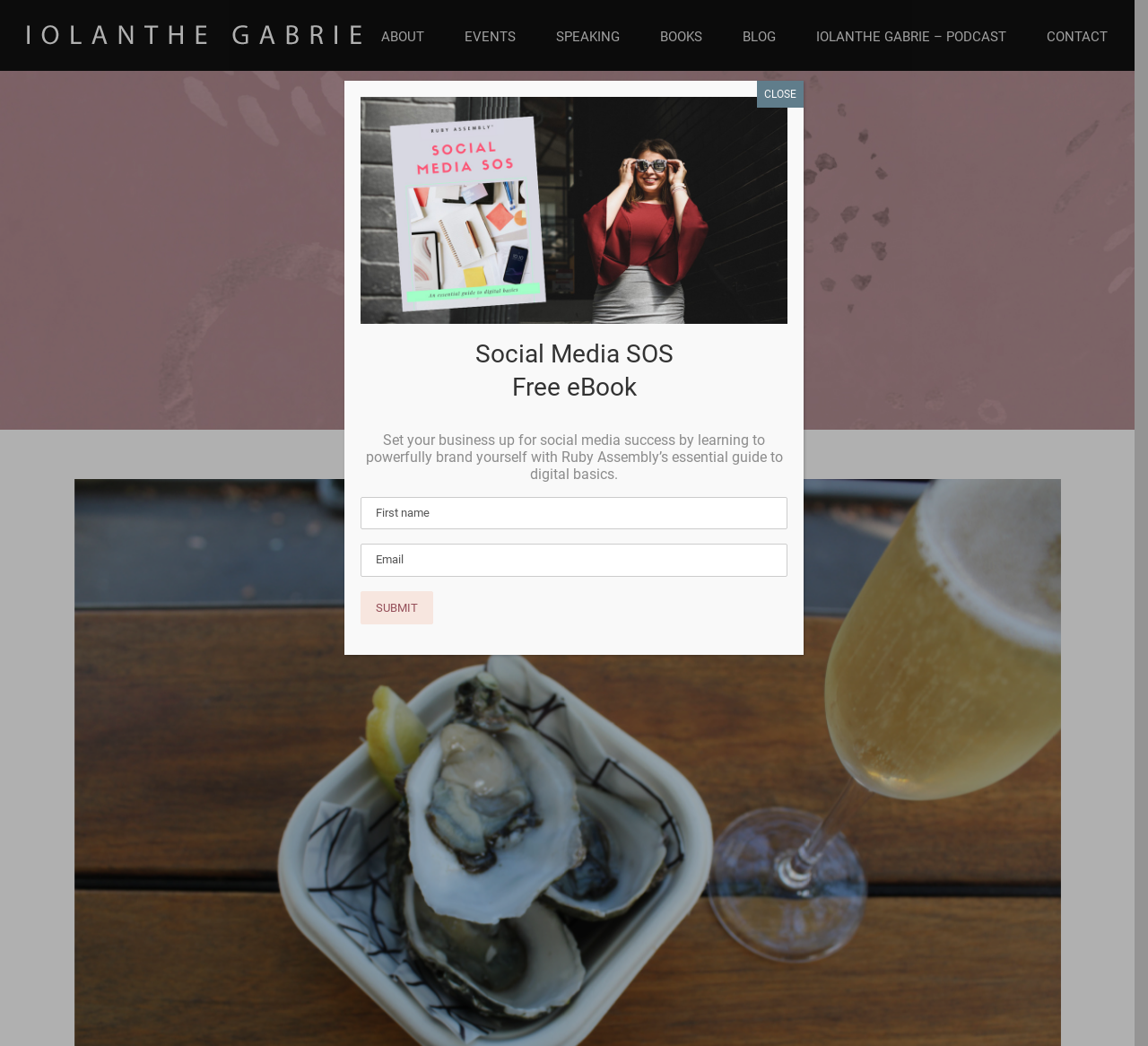How many main menu items are there?
Refer to the image and give a detailed response to the question.

The main menu items can be found in the navigation bar at the top of the webpage, which includes links to 'ABOUT', 'EVENTS', 'SPEAKING', 'BOOKS', 'BLOG', 'IOLANTHE GABRIE – PODCAST', and 'CONTACT'.